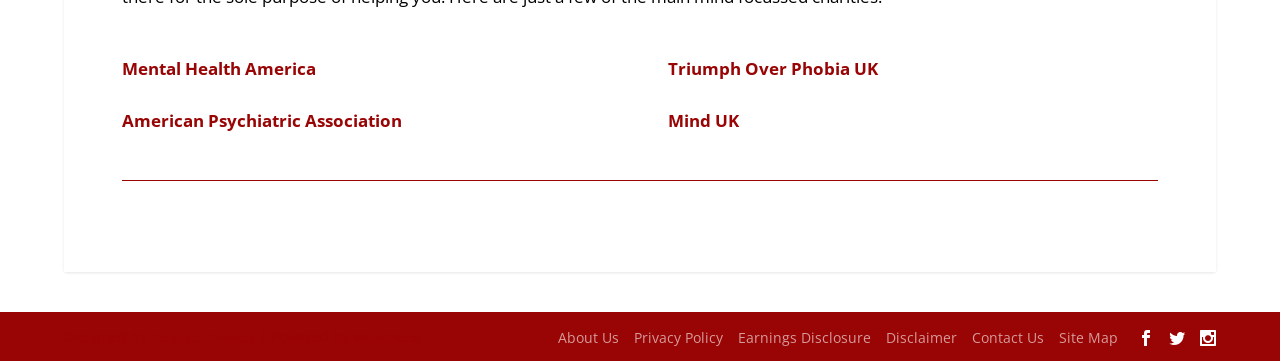What is the name of the theme designer of this website?
Answer with a single word or phrase by referring to the visual content.

Elegant Themes